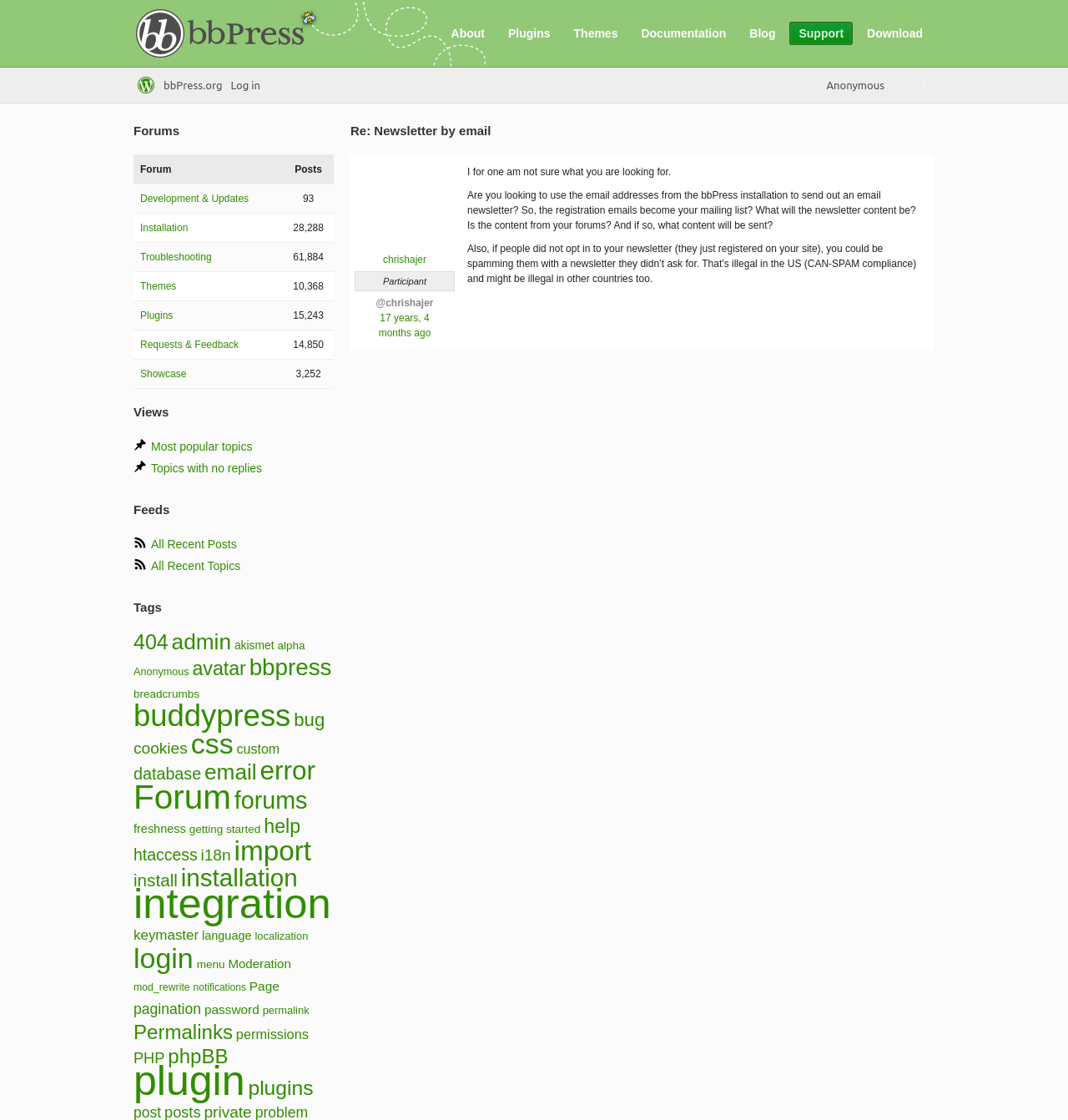Please identify the bounding box coordinates of where to click in order to follow the instruction: "Explore the 'bbPress' tag".

[0.233, 0.584, 0.31, 0.607]